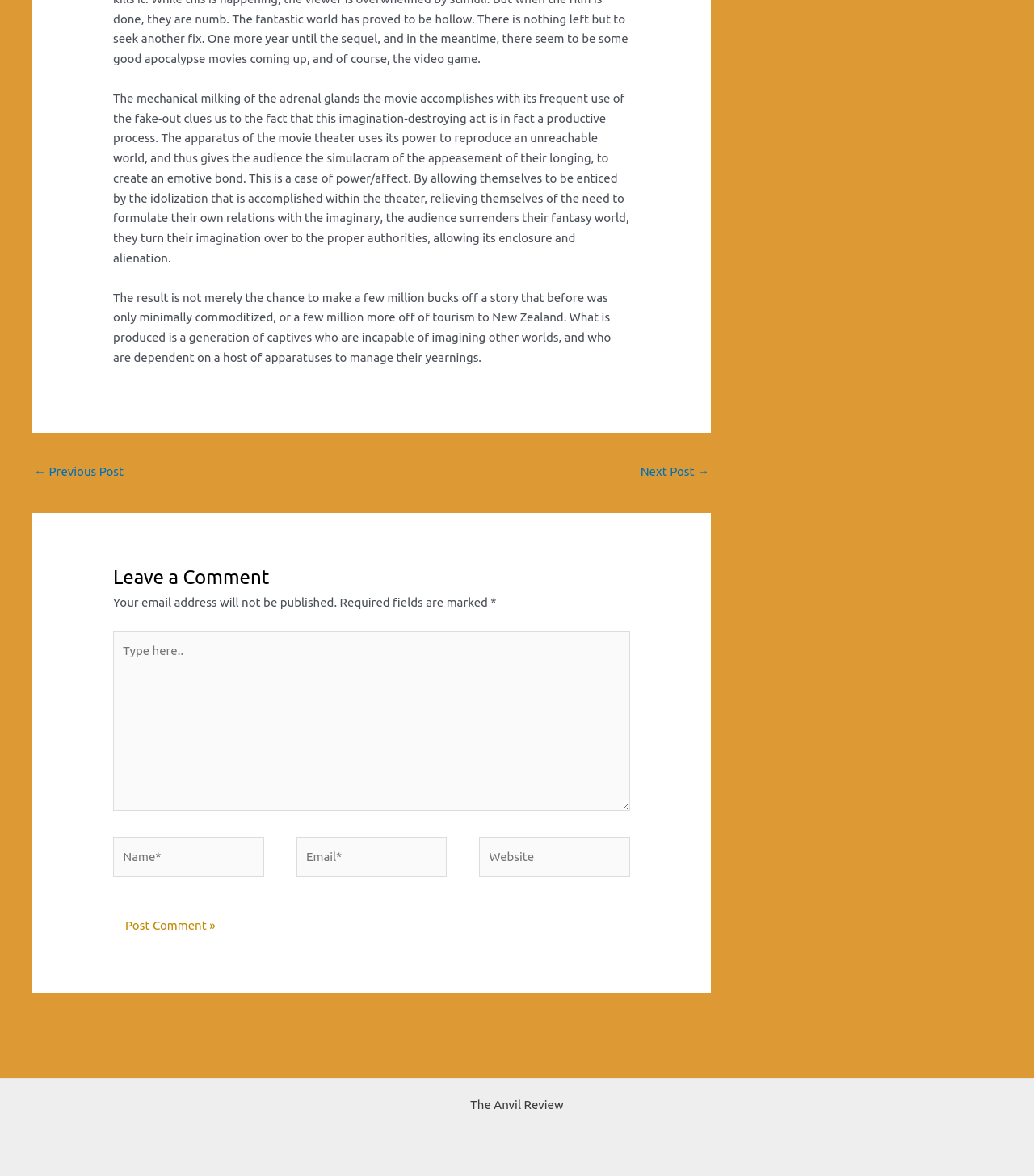What is the name of the website?
Provide an in-depth and detailed explanation in response to the question.

The website's name is displayed at the bottom of the page, indicating that it is 'The Anvil Review'.